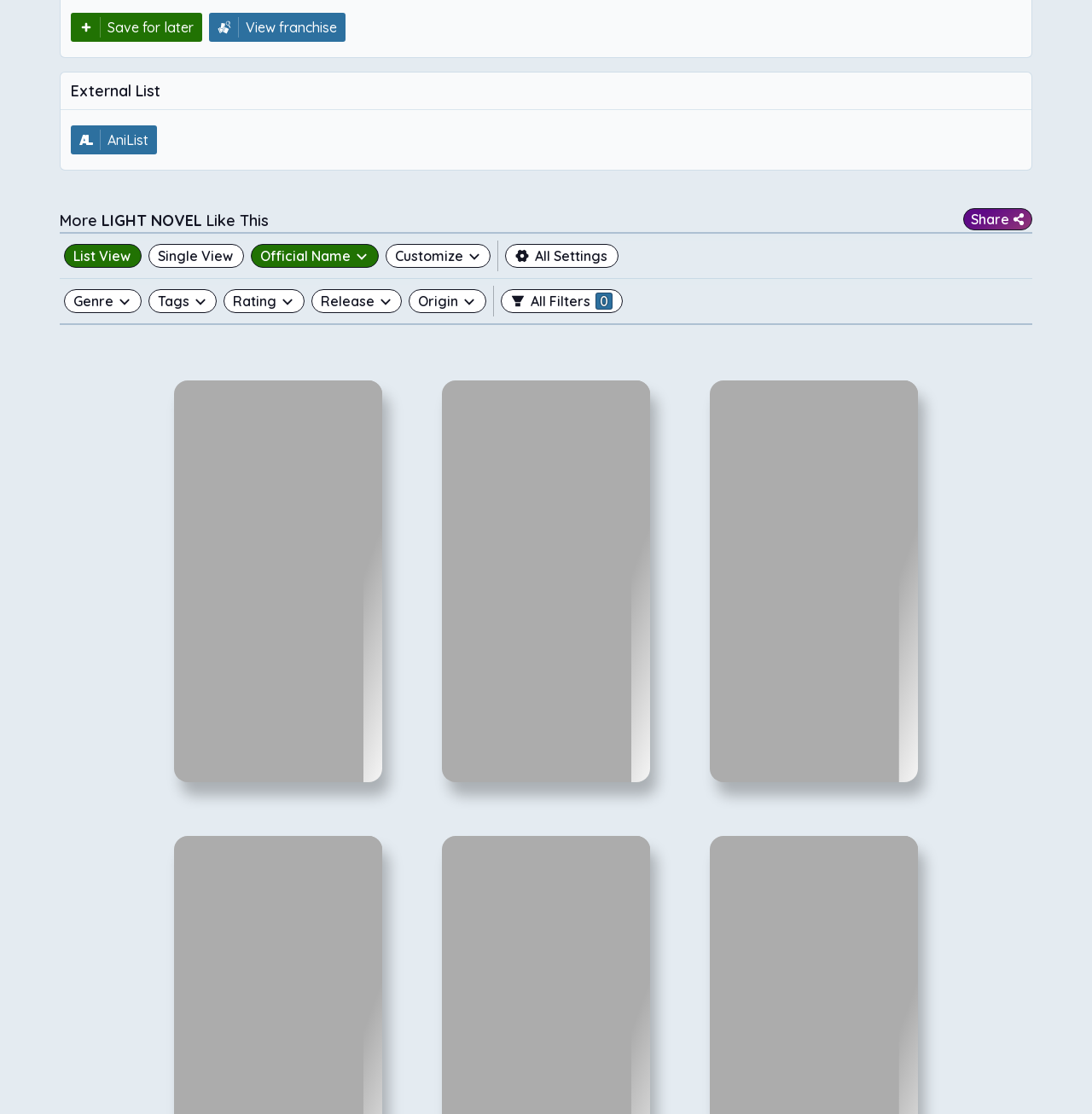Identify the bounding box for the element characterized by the following description: "List ViewSingle ViewOfficial NameCustomizeAll Settings".

[0.055, 0.21, 0.945, 0.25]